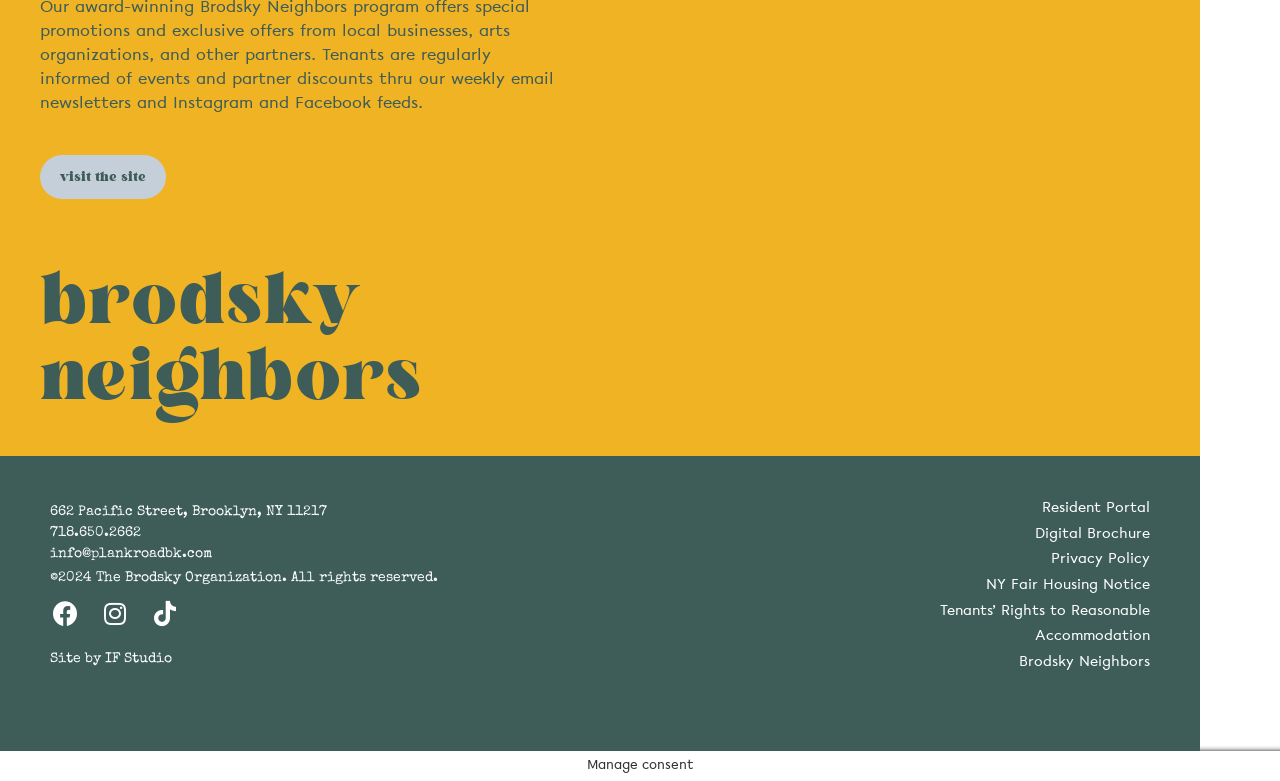Refer to the screenshot and answer the following question in detail:
What is the name of the organization?

The name of the organization can be found in the heading element 'brodsky neighbors' and also in the copyright text '©2024 The Brodsky Organization.'